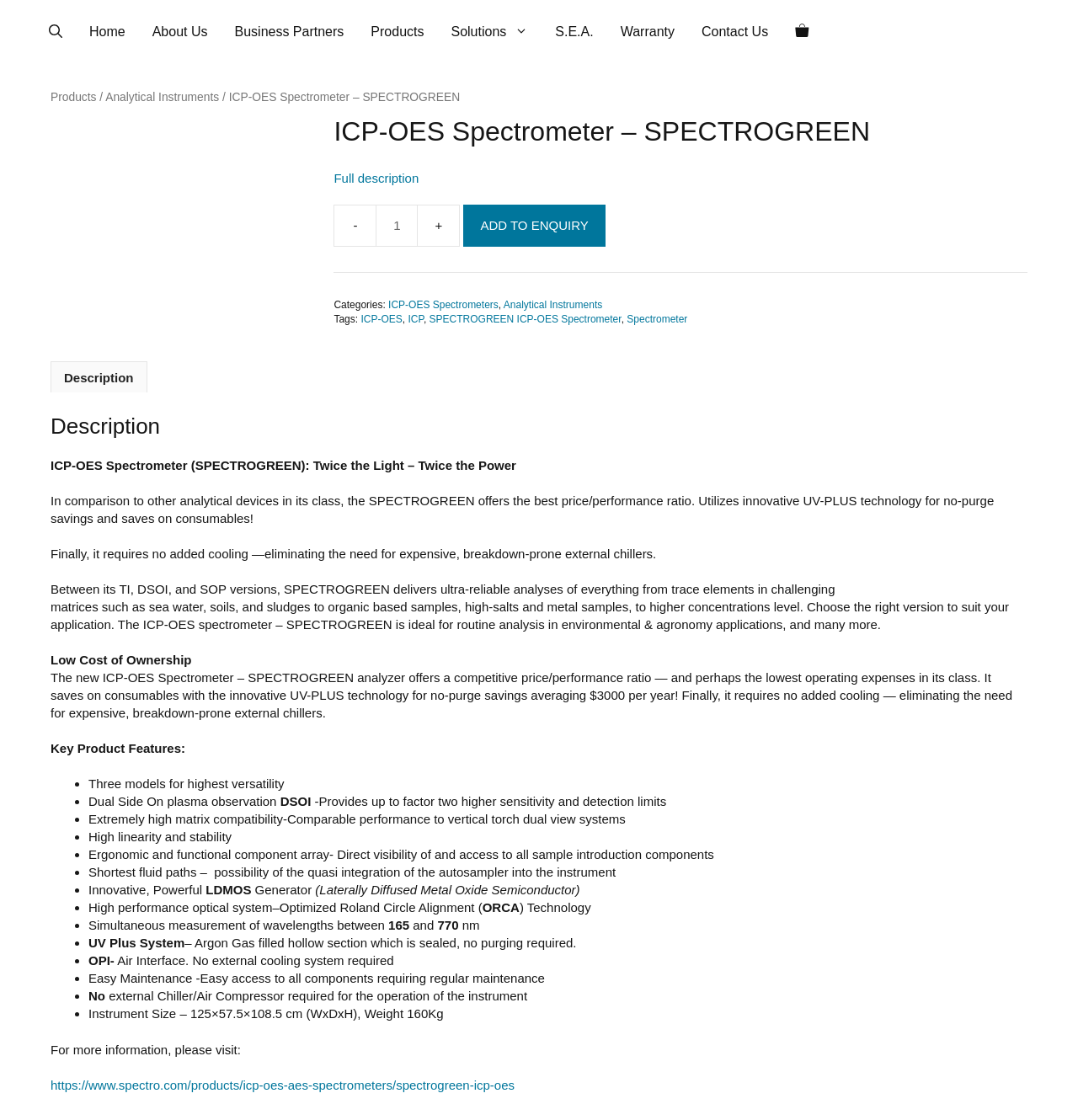What is the category of the product?
Provide an in-depth answer to the question, covering all aspects.

The category of the product can be found in the link element with the text 'ICP-OES Spectrometers' which is located under the 'Categories:' heading, indicating that the product belongs to the category of ICP-OES Spectrometers.